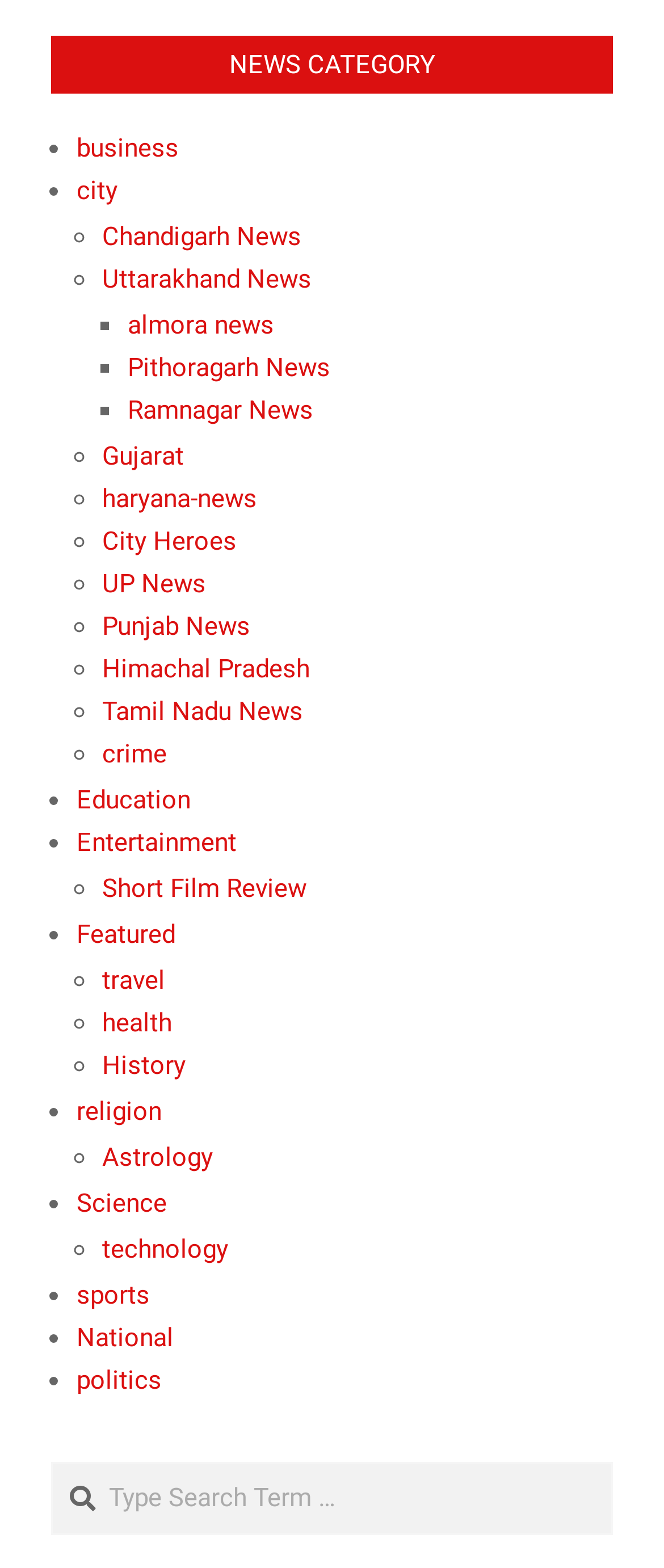Please mark the clickable region by giving the bounding box coordinates needed to complete this instruction: "Explore Entertainment".

[0.115, 0.527, 0.356, 0.547]